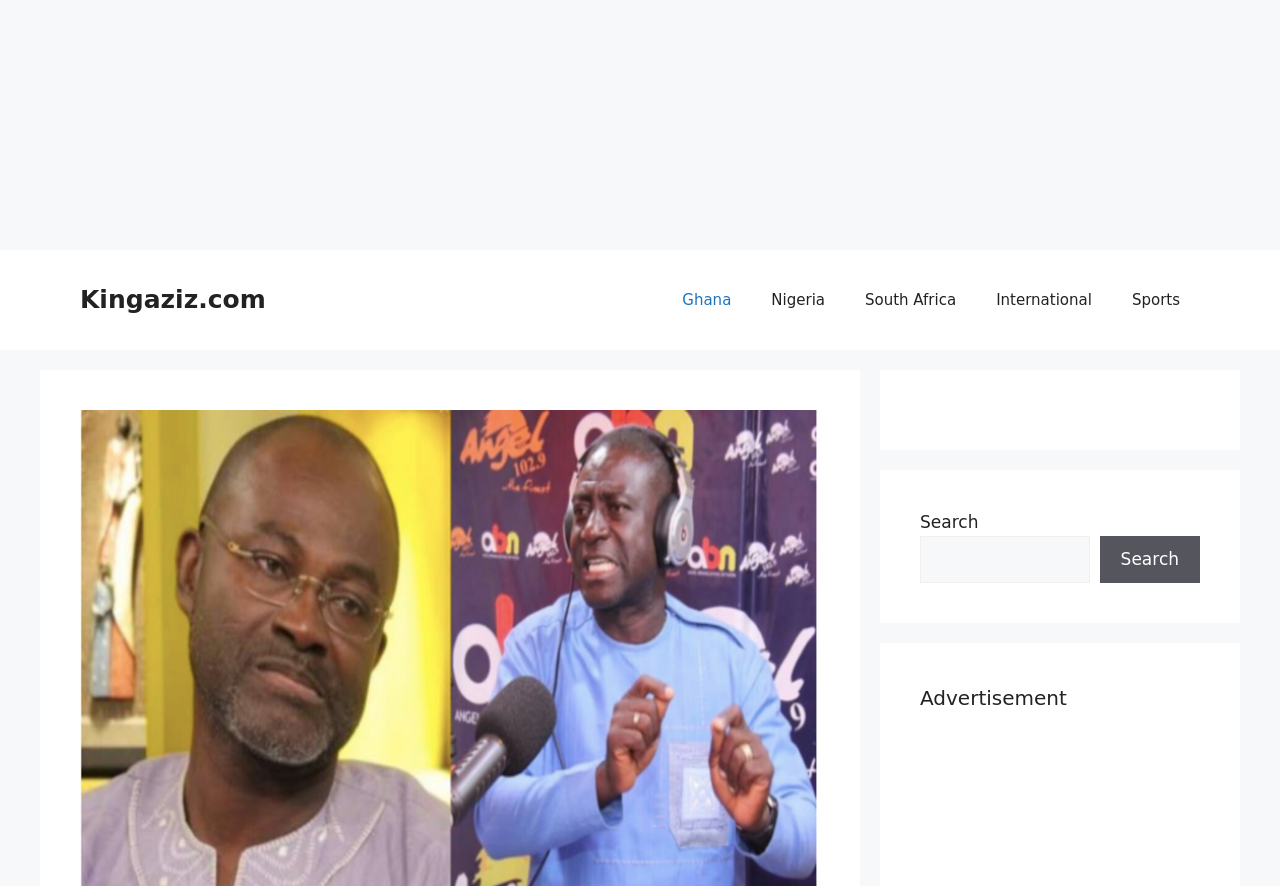How many navigation links are available?
Observe the image and answer the question with a one-word or short phrase response.

5